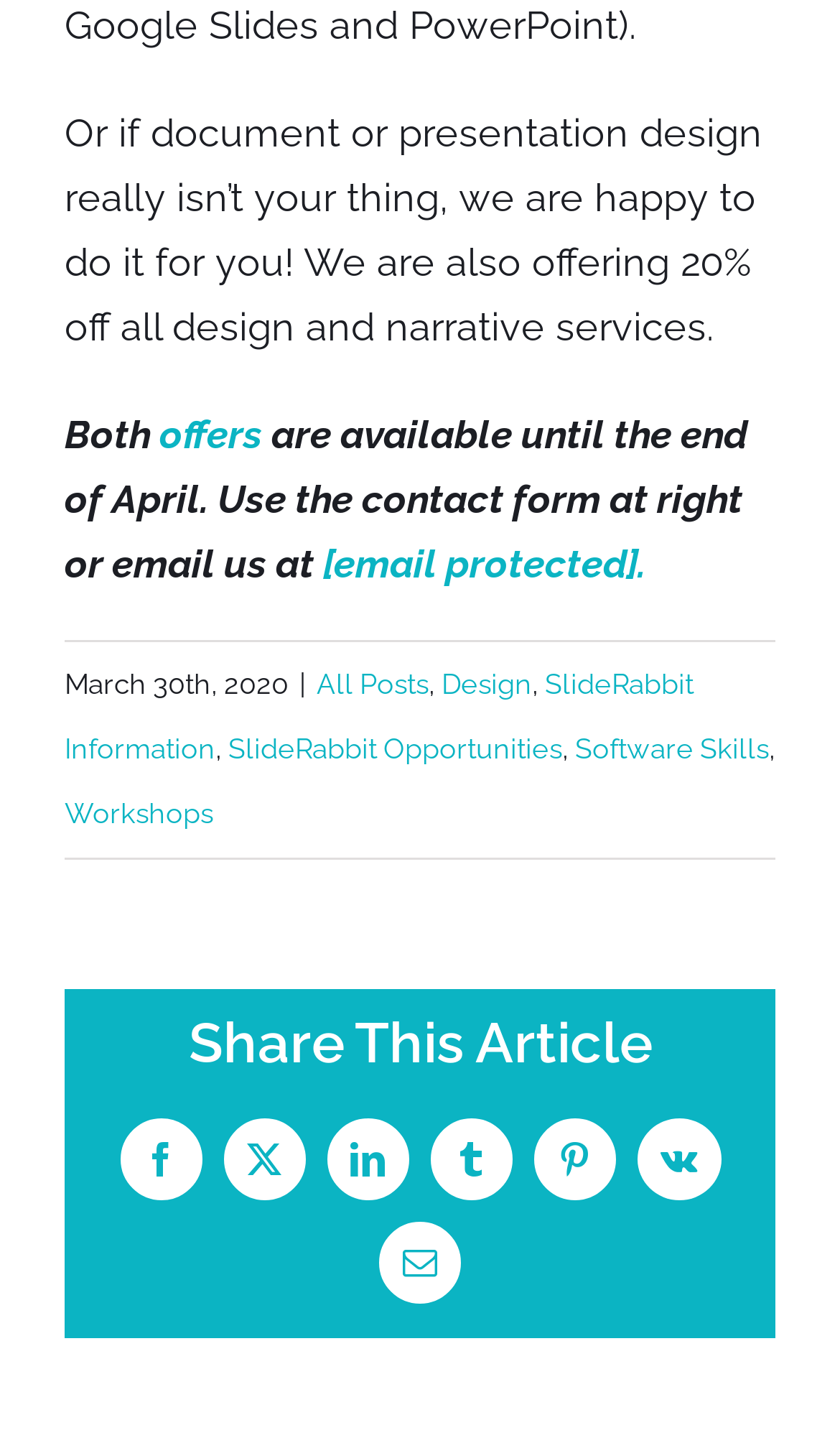Determine the bounding box coordinates for the clickable element to execute this instruction: "Share this article on Facebook". Provide the coordinates as four float numbers between 0 and 1, i.e., [left, top, right, bottom].

[0.142, 0.778, 0.24, 0.835]